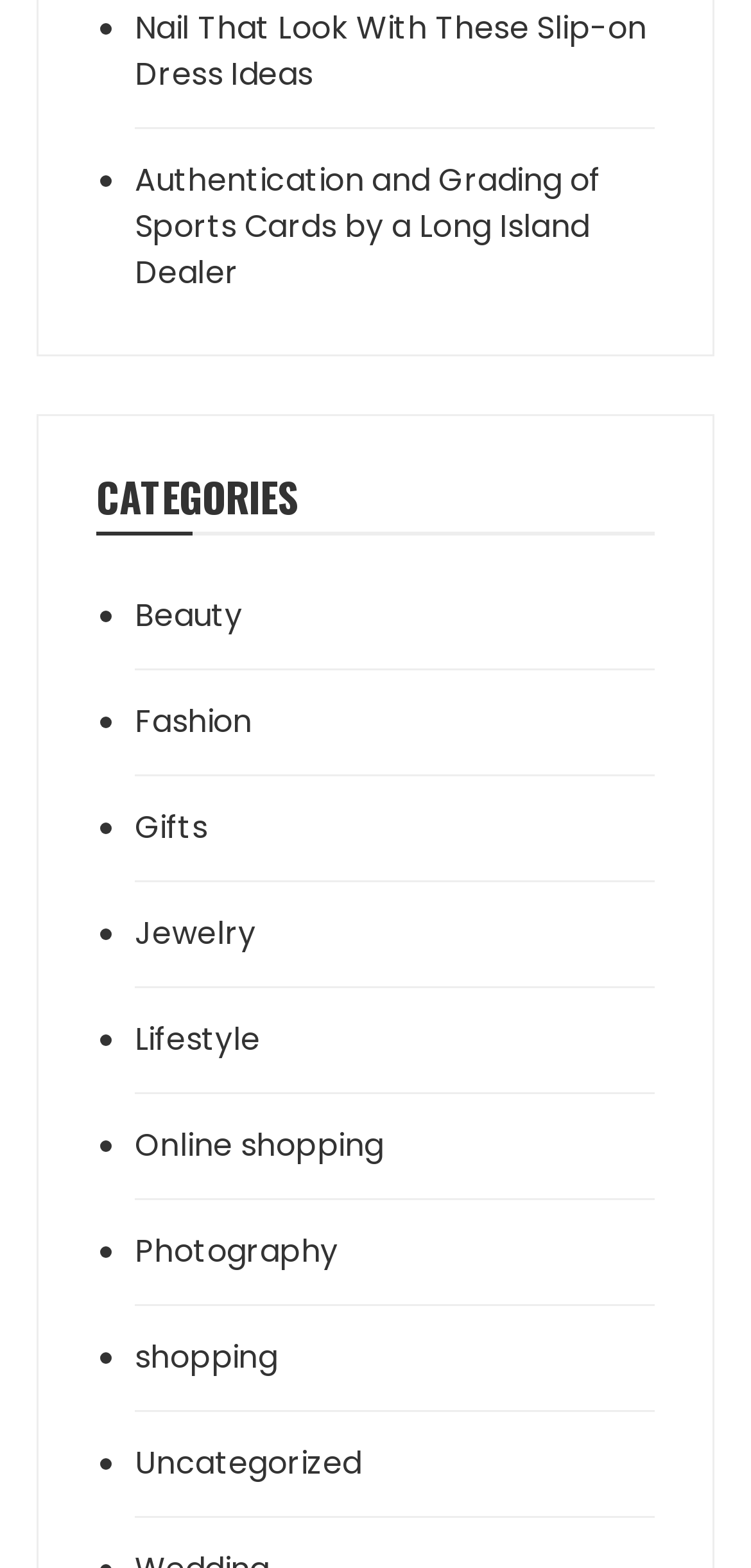What is the purpose of the list markers '•'?
Look at the screenshot and respond with one word or a short phrase.

To indicate a list of categories